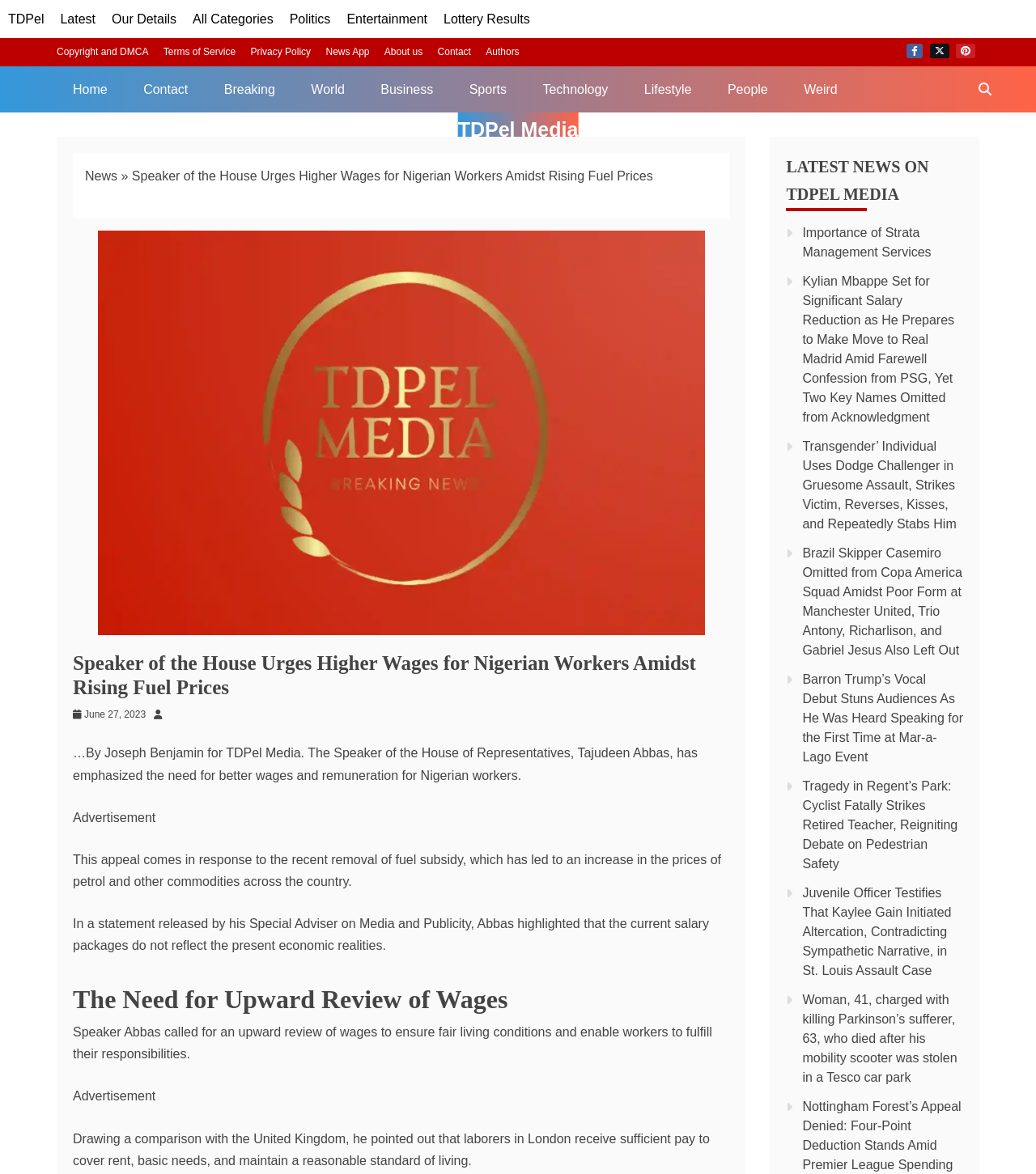What is the name of the Speaker of the House of Representatives?
Your answer should be a single word or phrase derived from the screenshot.

Tajudeen Abbas